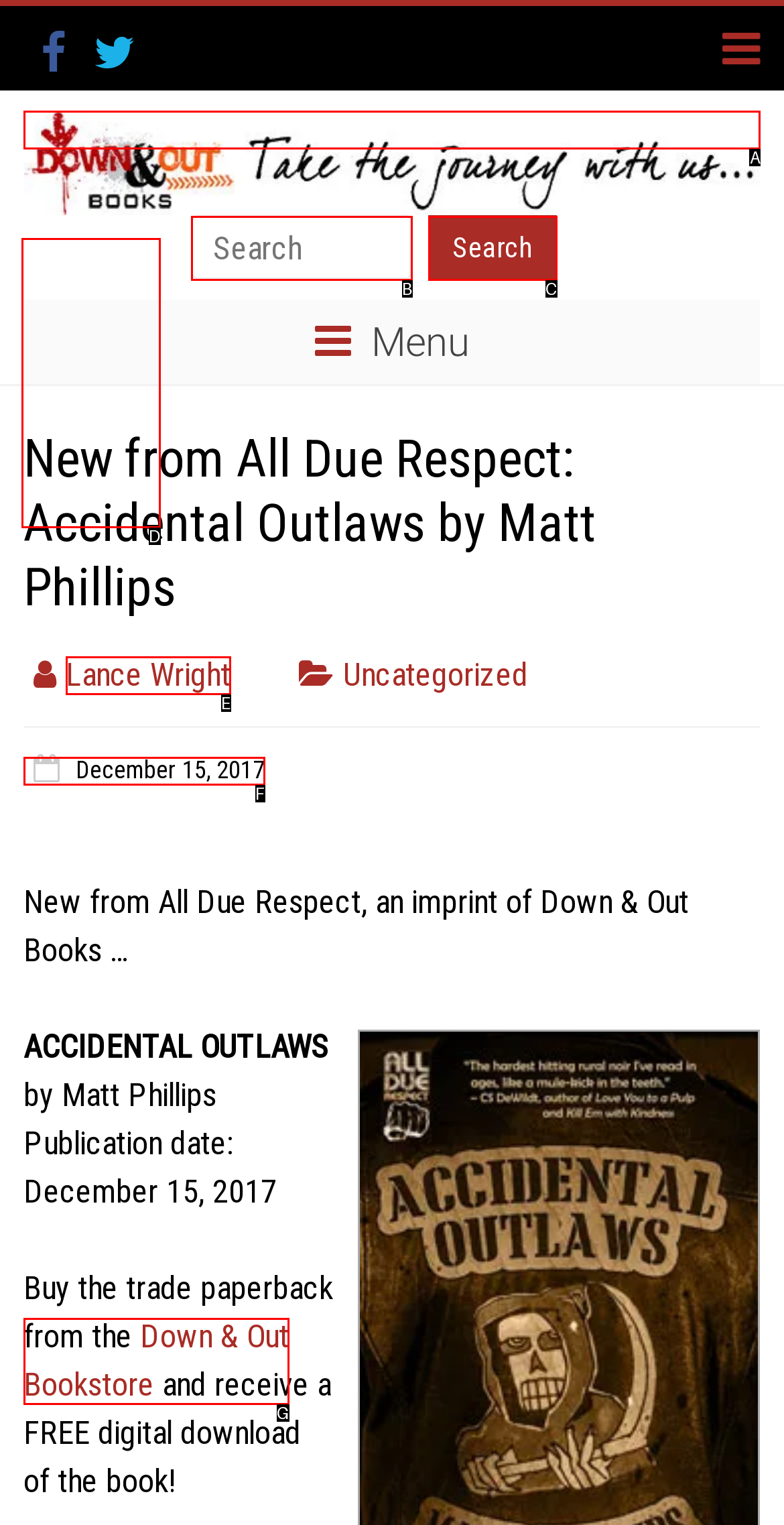Given the description: name="s" placeholder="Search", identify the HTML element that corresponds to it. Respond with the letter of the correct option.

B